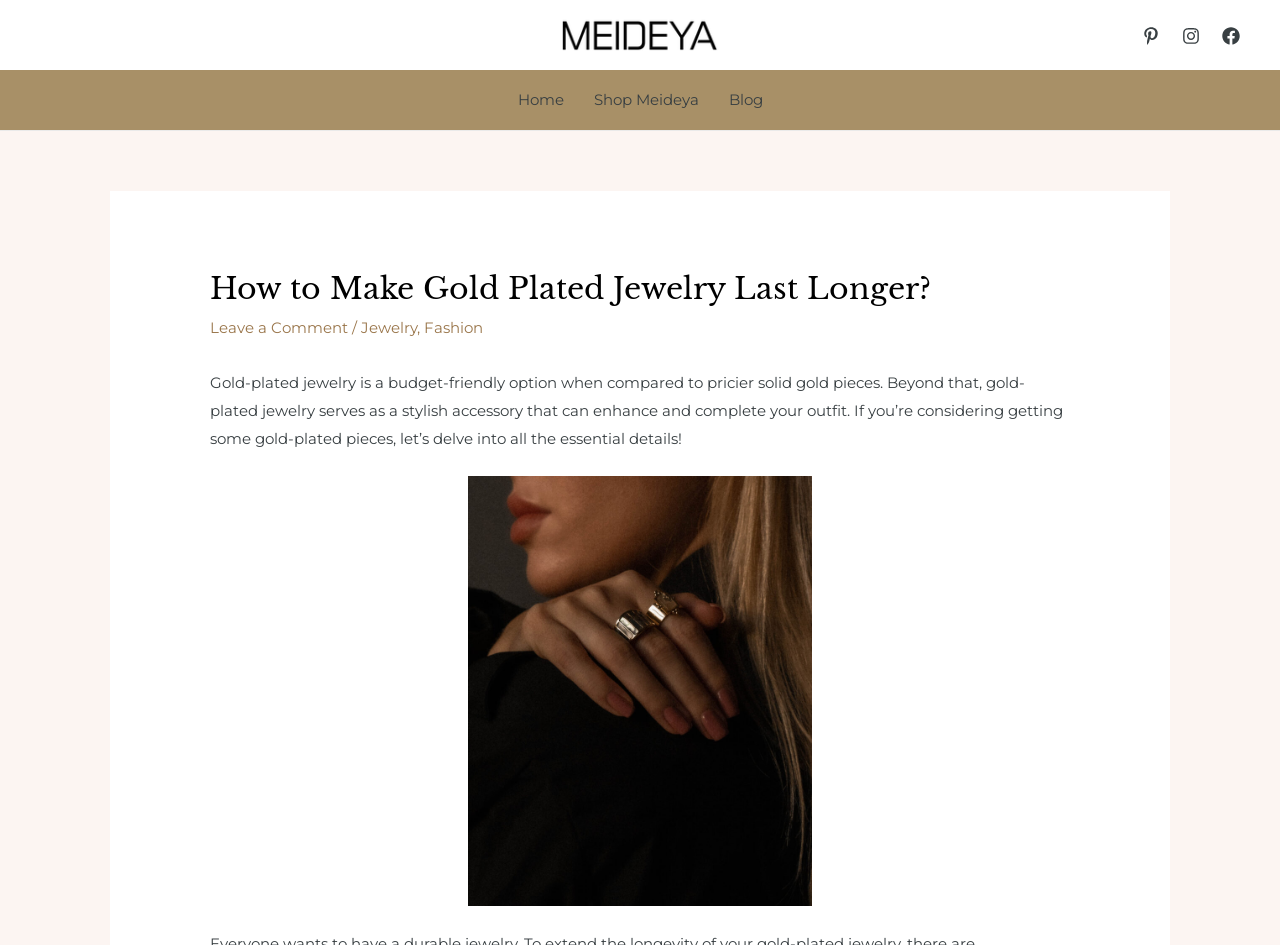Can you provide the bounding box coordinates for the element that should be clicked to implement the instruction: "View Instagram"?

[0.923, 0.029, 0.938, 0.048]